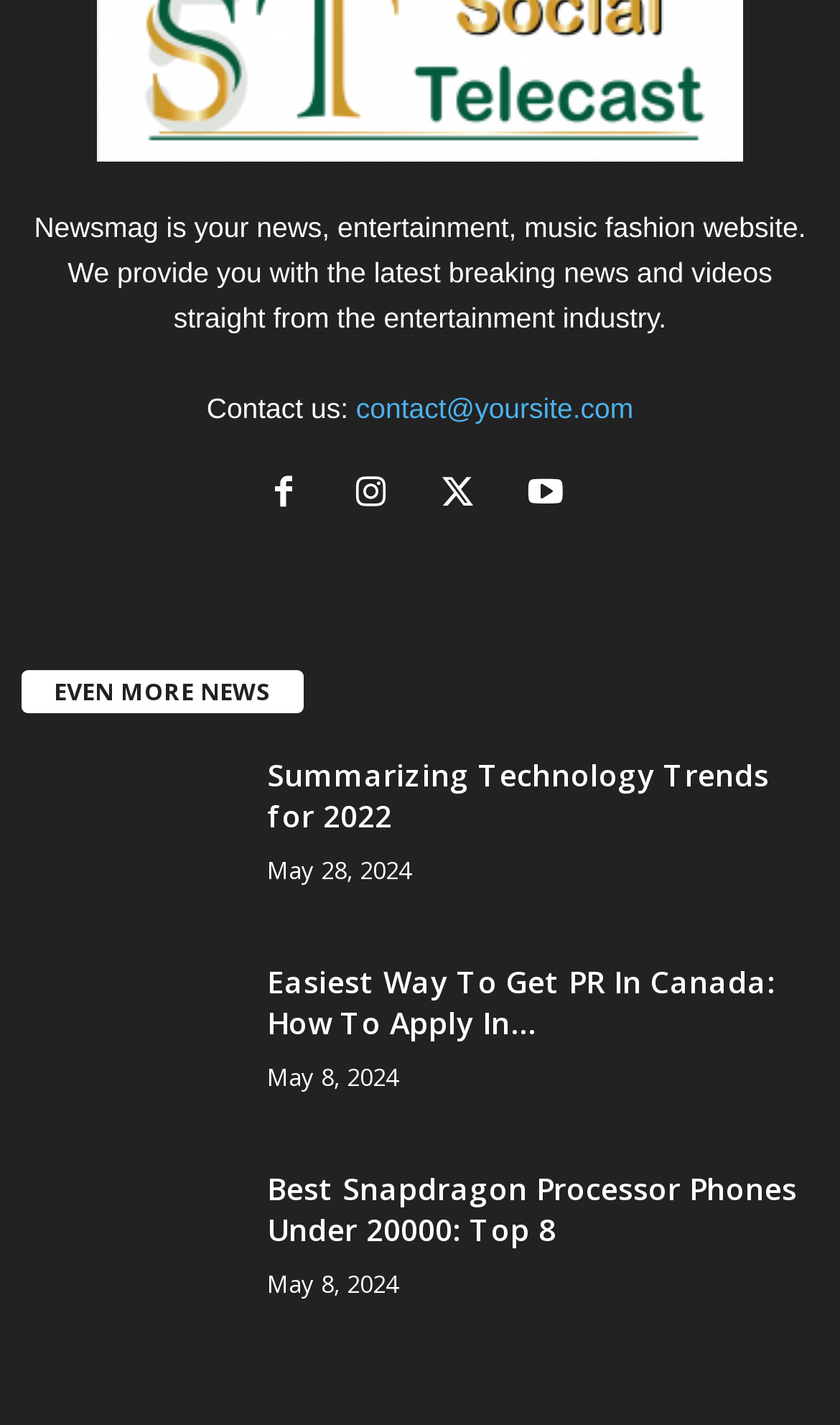Please reply to the following question using a single word or phrase: 
What is the title of the first news article?

Summarizing Technology Trends for 2022